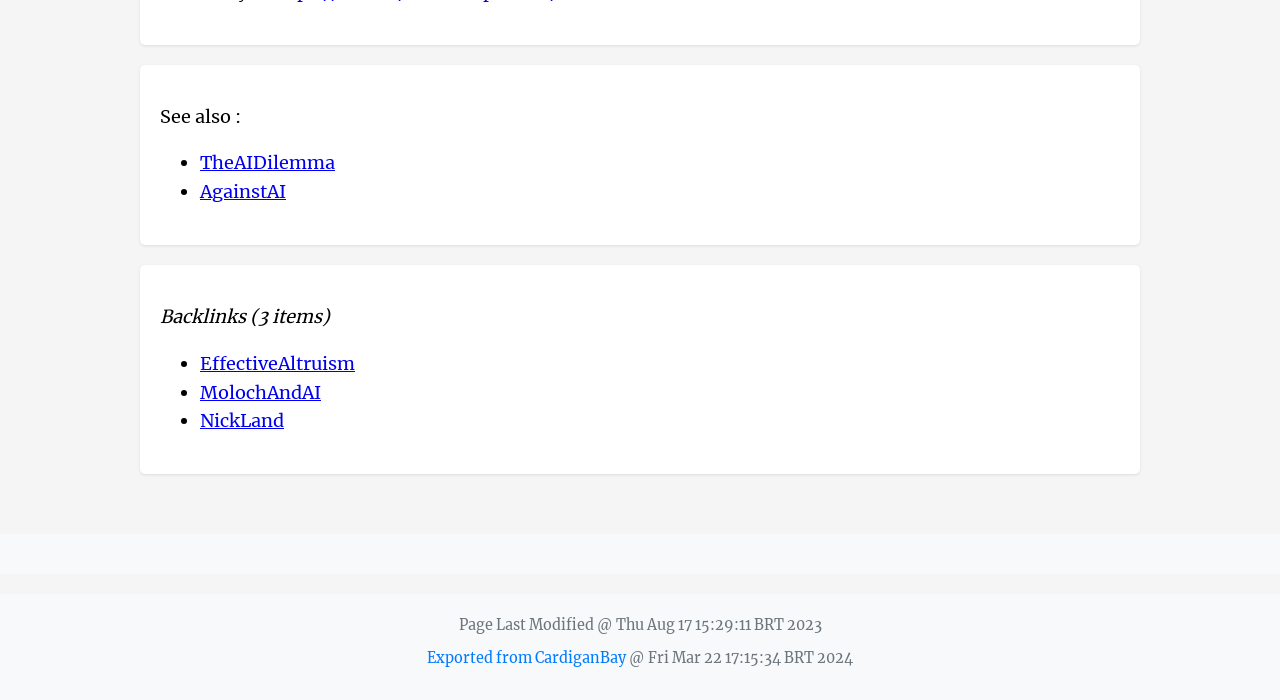What is the name of the first link in the 'See also' section?
Give a comprehensive and detailed explanation for the question.

I found the first link in the 'See also' section by looking at the list of links, which starts with '• TheAIDilemma'.